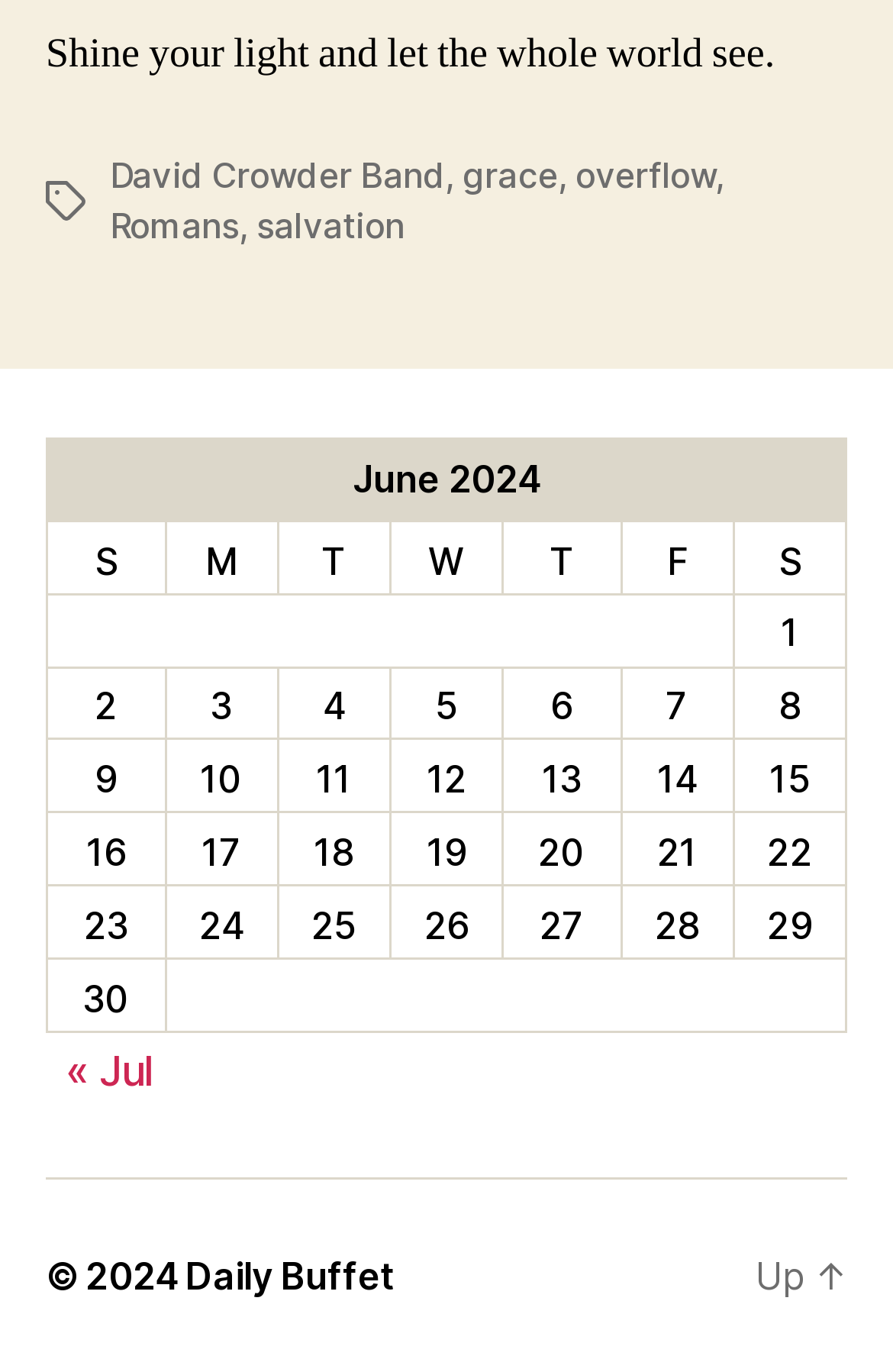Using the webpage screenshot, find the UI element described by David Crowder Band. Provide the bounding box coordinates in the format (top-left x, top-left y, bottom-right x, bottom-right y), ensuring all values are floating point numbers between 0 and 1.

[0.123, 0.112, 0.499, 0.143]